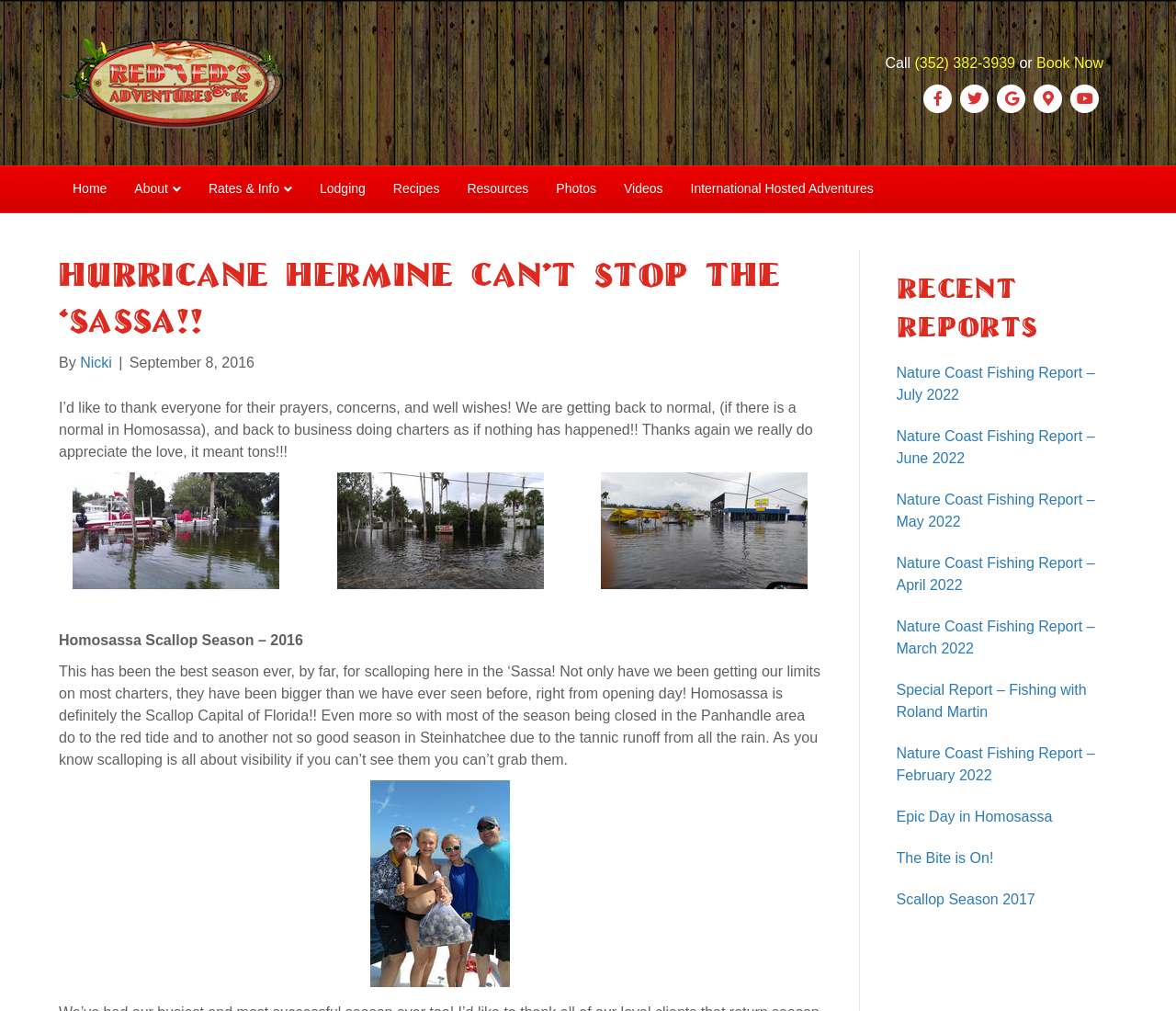Identify the bounding box coordinates for the UI element mentioned here: "Book Now". Provide the coordinates as four float values between 0 and 1, i.e., [left, top, right, bottom].

[0.881, 0.055, 0.938, 0.07]